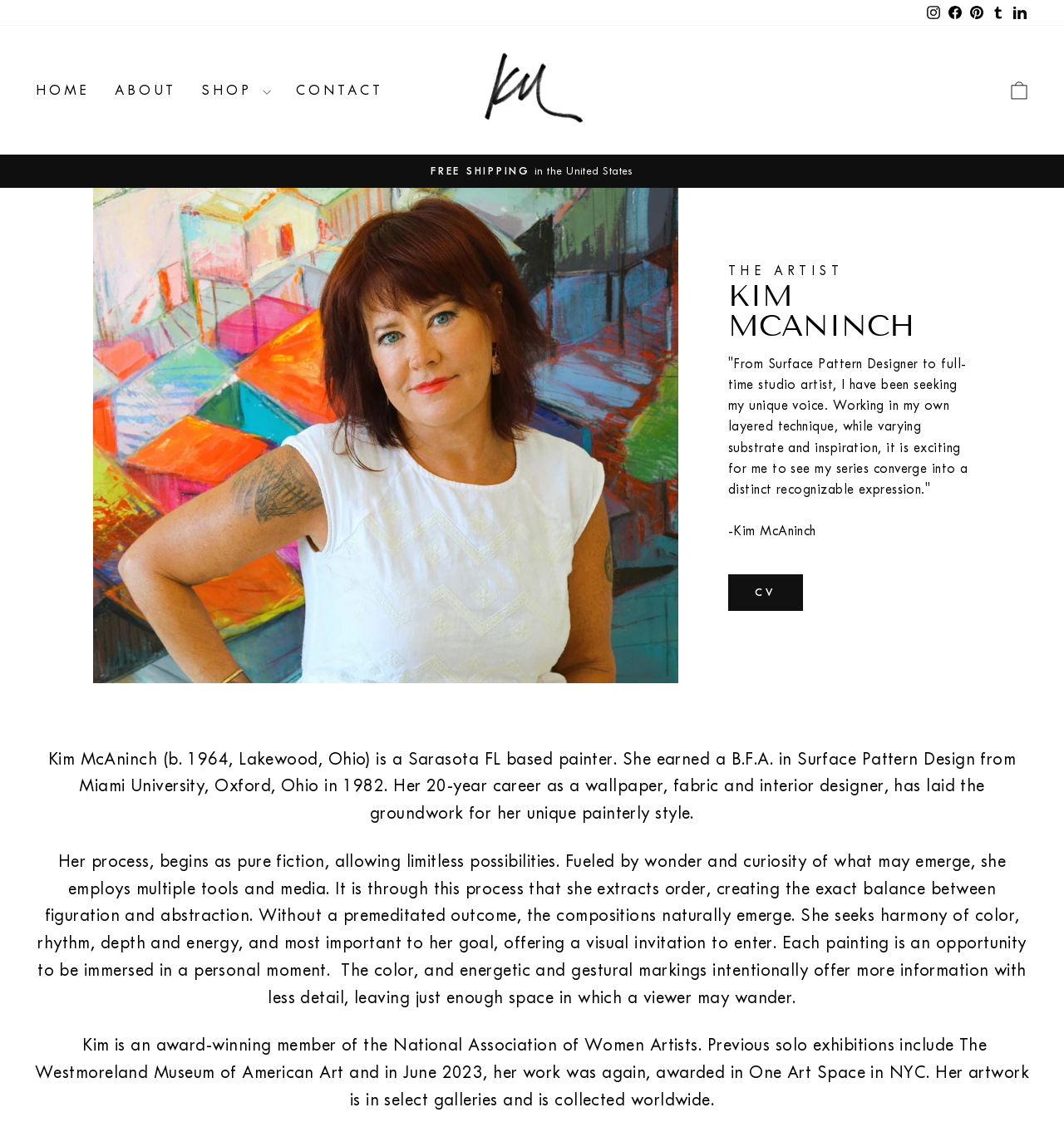Find the bounding box coordinates for the area that must be clicked to perform this action: "View artist's CV".

[0.684, 0.51, 0.755, 0.543]